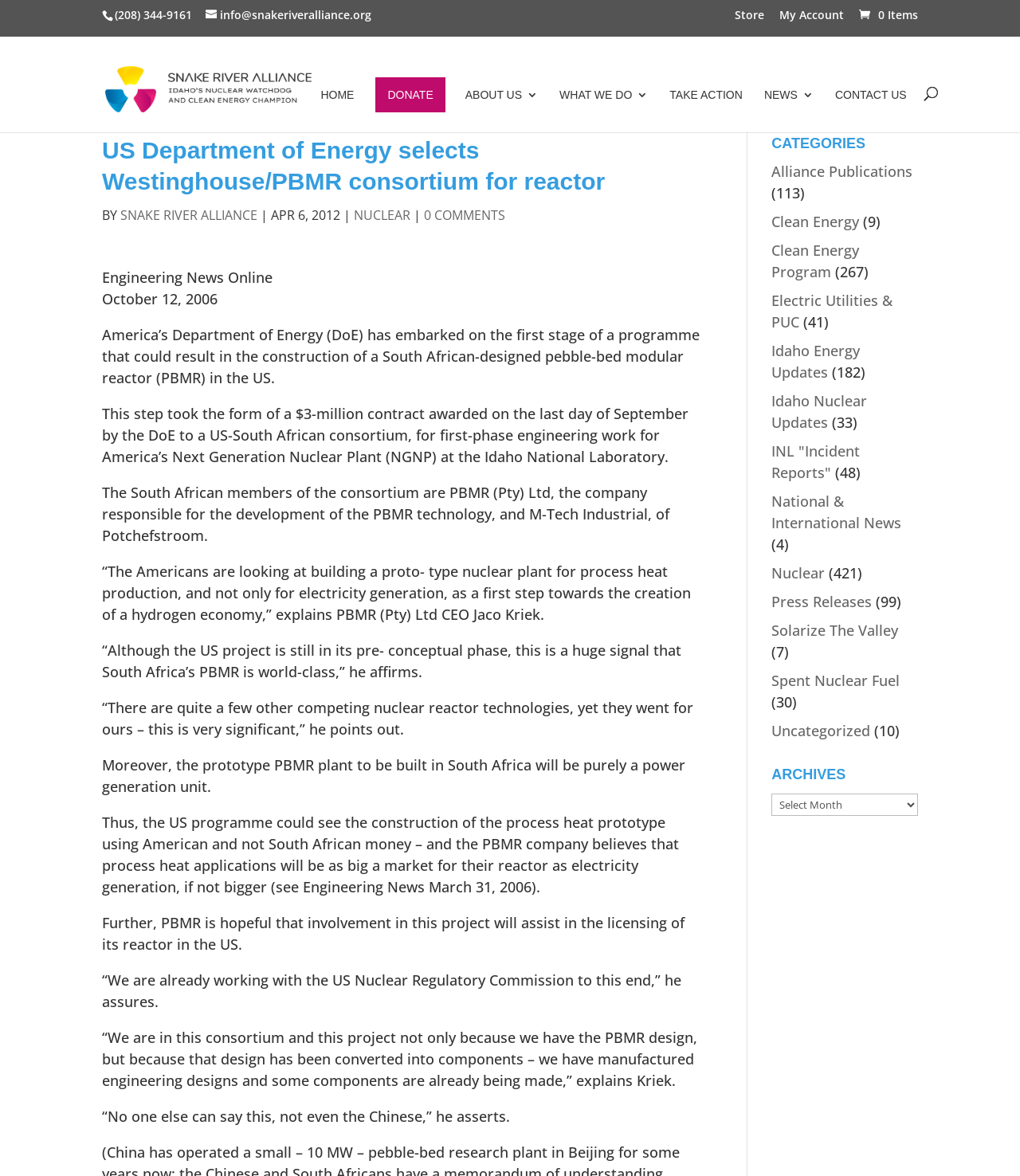Determine the bounding box for the described HTML element: "National & International News". Ensure the coordinates are four float numbers between 0 and 1 in the format [left, top, right, bottom].

[0.756, 0.418, 0.884, 0.453]